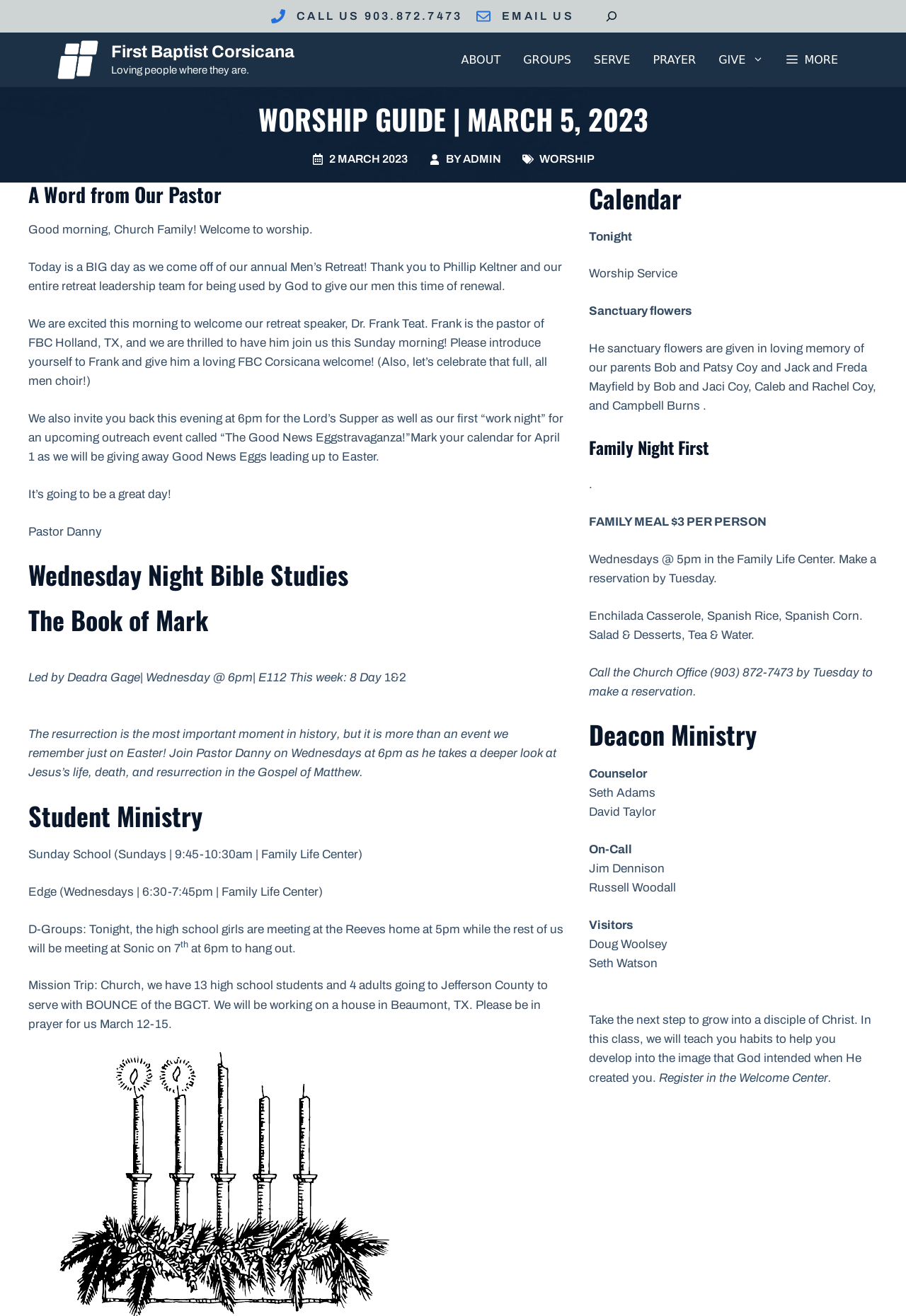Given the description "admin", provide the bounding box coordinates of the corresponding UI element.

[0.511, 0.116, 0.553, 0.125]